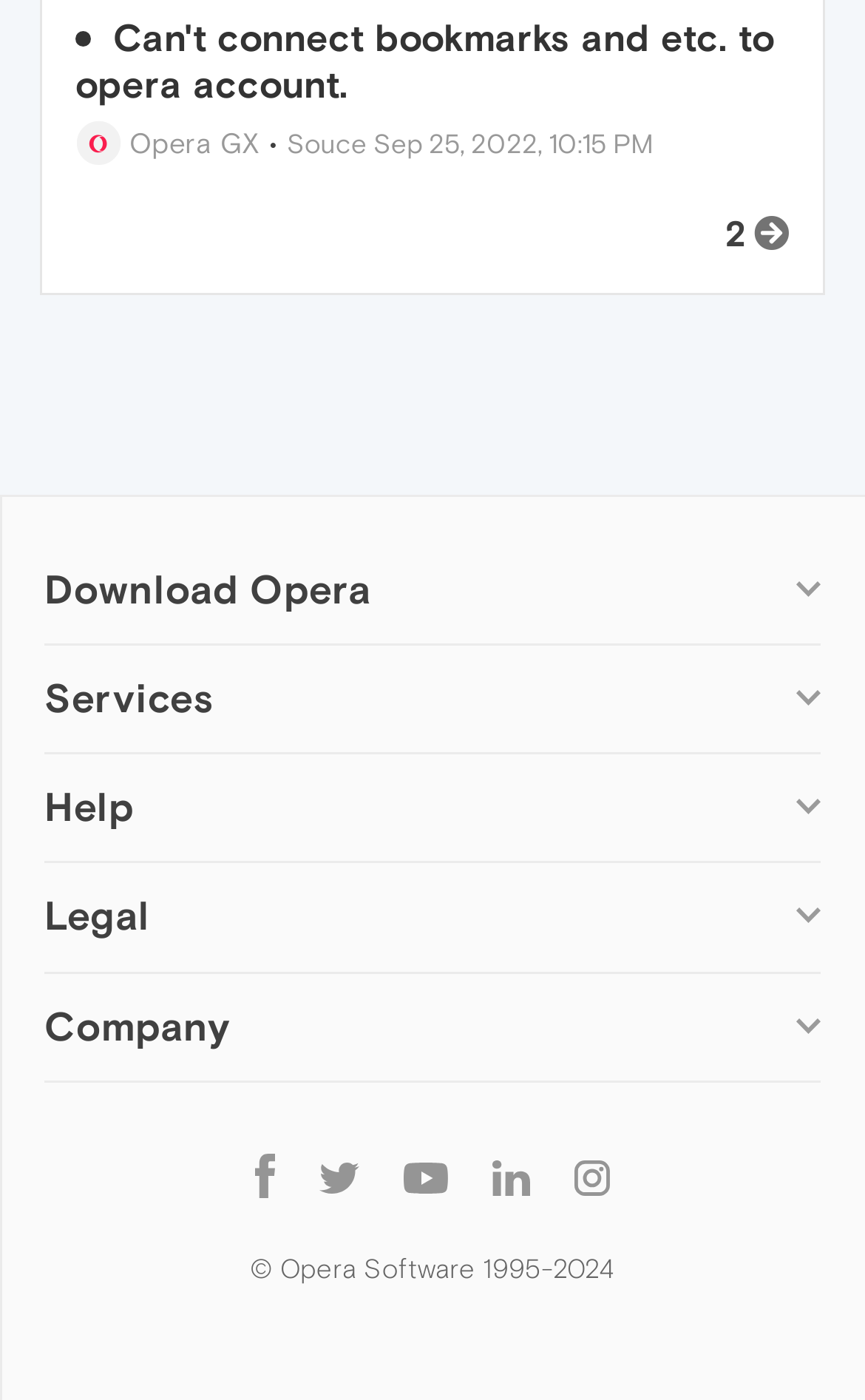Specify the bounding box coordinates of the area to click in order to execute this command: 'Follow Opera on Facebook'. The coordinates should consist of four float numbers ranging from 0 to 1, and should be formatted as [left, top, right, bottom].

[0.269, 0.82, 0.344, 0.86]